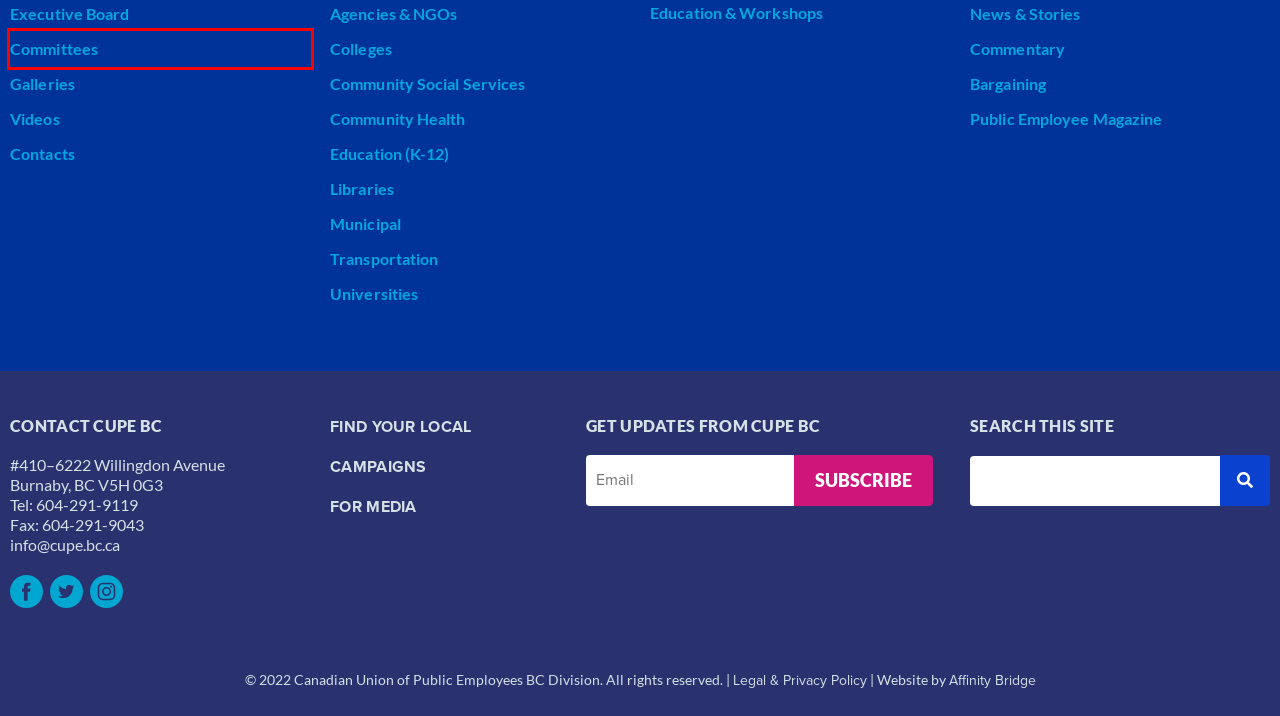You are given a screenshot of a webpage with a red bounding box around an element. Choose the most fitting webpage description for the page that appears after clicking the element within the red bounding box. Here are the candidates:
A. Universities
B. Transportation
C. Libraries
D. Education (K-12)
E. Commentary
F. Galleries
G. Video Gallery
H. Committees

H